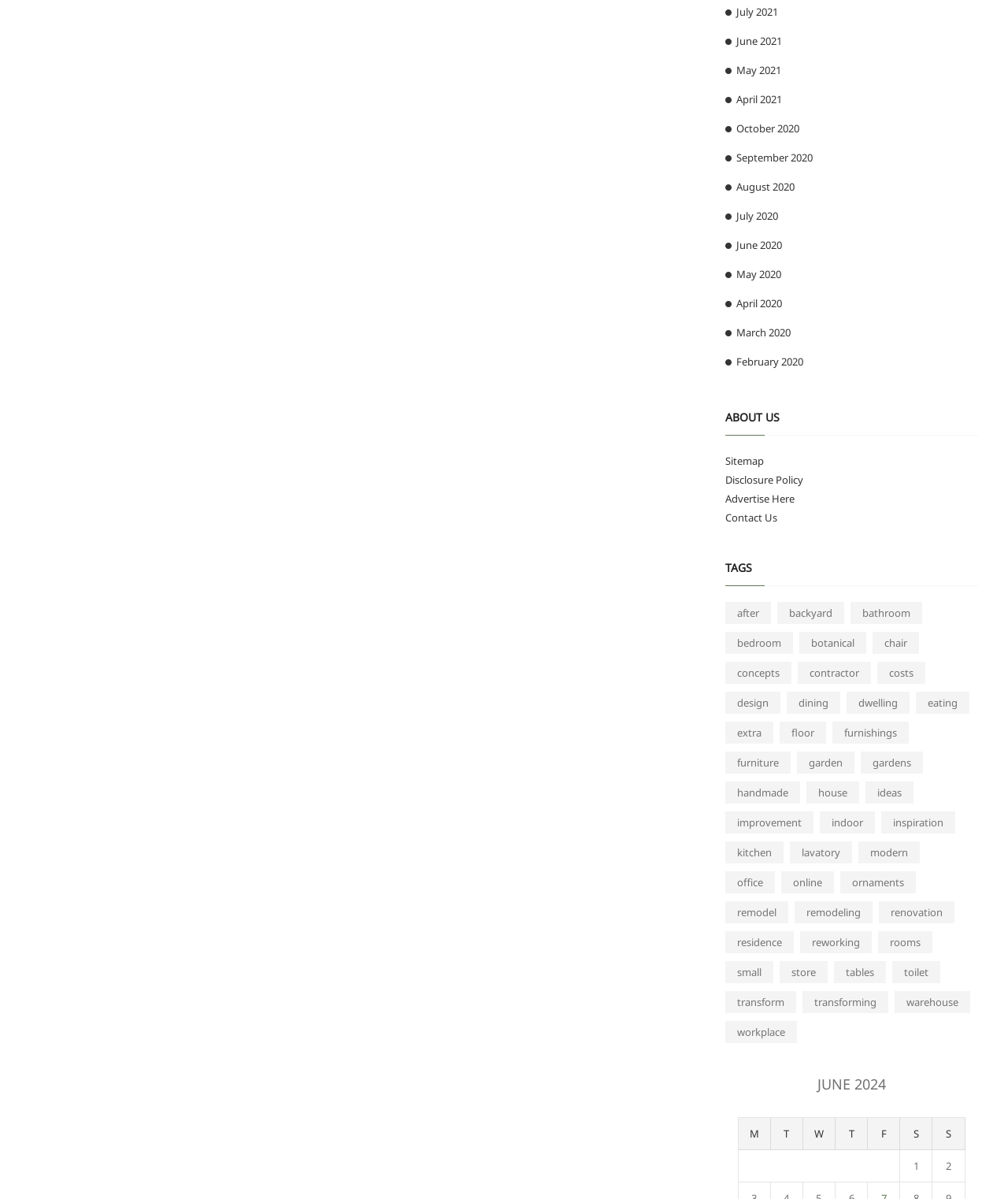Pinpoint the bounding box coordinates of the element that must be clicked to accomplish the following instruction: "View 'ABOUT US'". The coordinates should be in the format of four float numbers between 0 and 1, i.e., [left, top, right, bottom].

[0.719, 0.334, 0.97, 0.363]